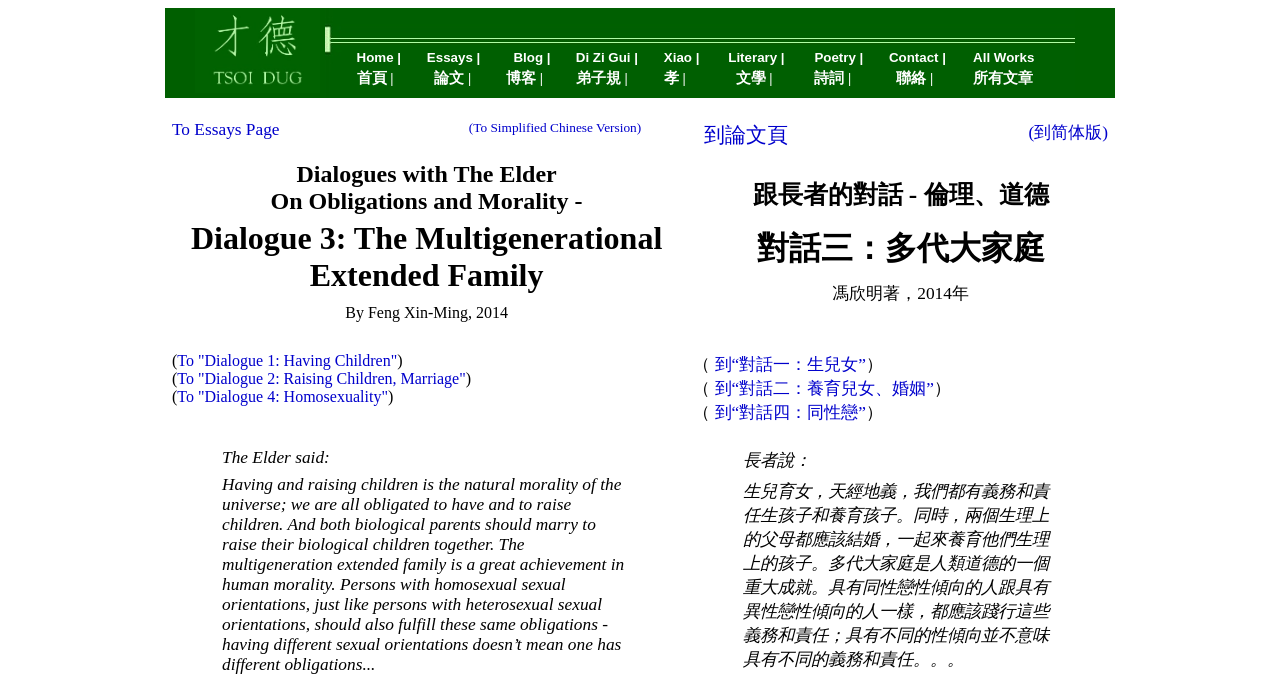Extract the top-level heading from the webpage and provide its text.

Dialogue 3: The Multigenerational Extended Family